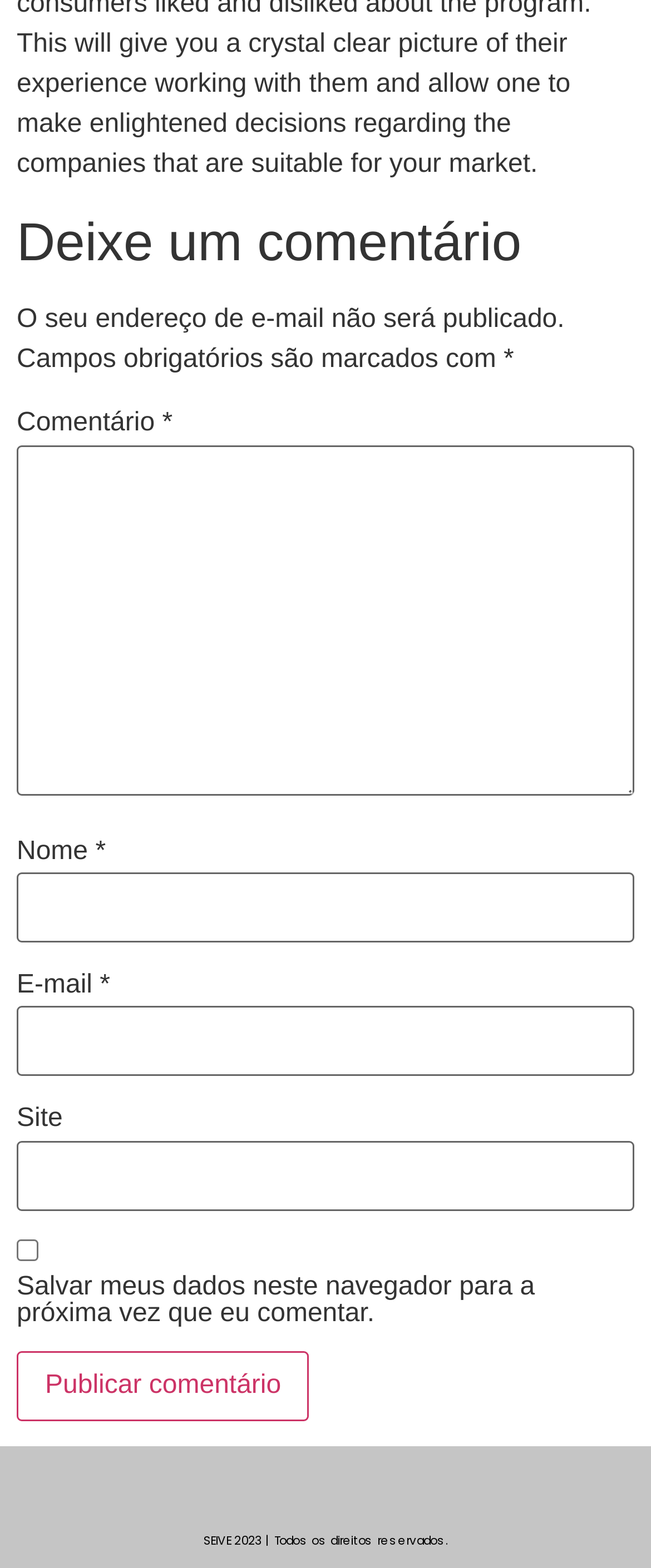What is the function of the checkbox?
Look at the image and respond to the question as thoroughly as possible.

The checkbox is labeled 'Salvar meus dados neste navegador para a próxima vez que eu comentar.' which translates to 'Save my data in this browser for the next time I comment.' This suggests that the checkbox allows users to save their data for future comments.